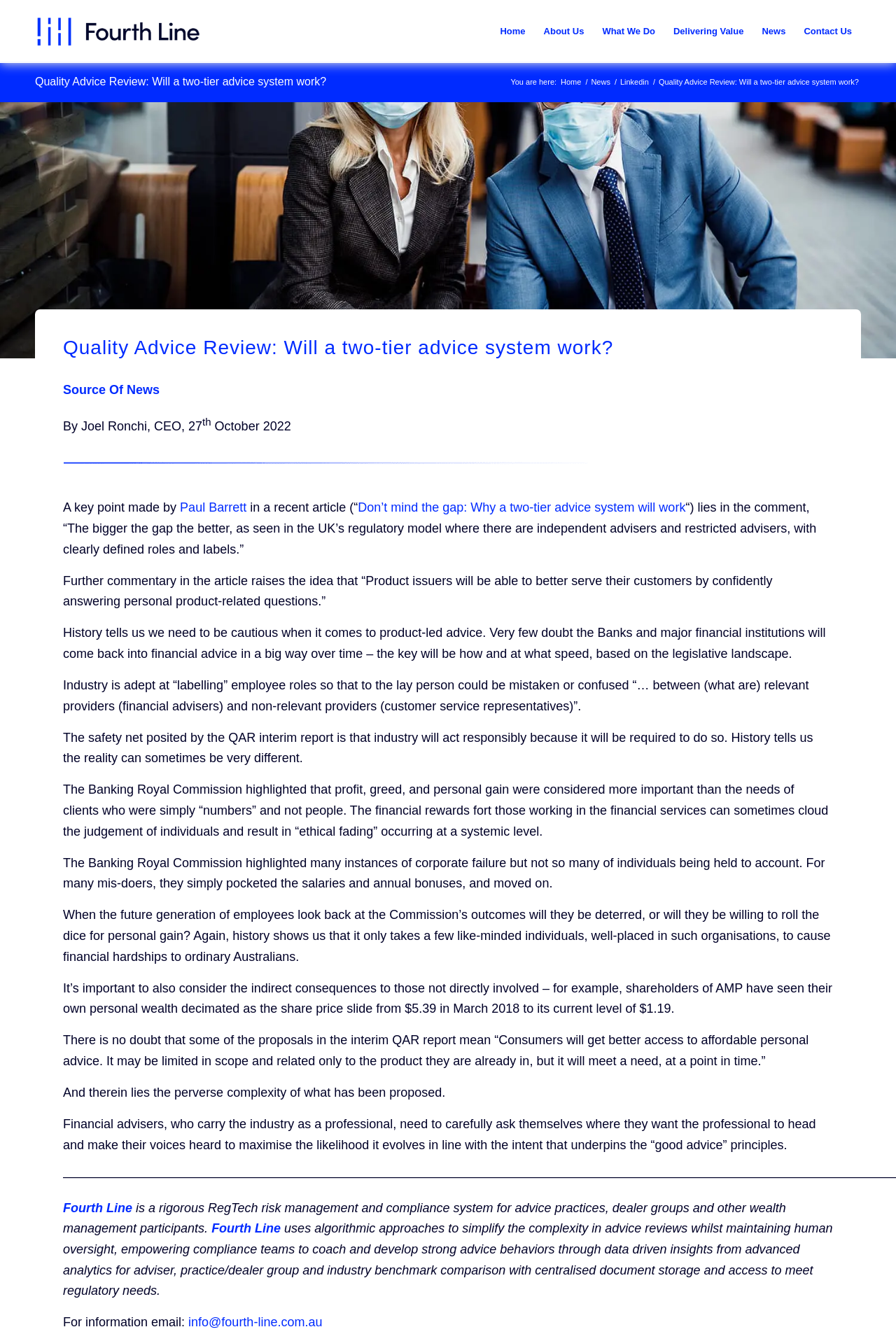Please find the bounding box coordinates for the clickable element needed to perform this instruction: "View topic with 4 replies".

None